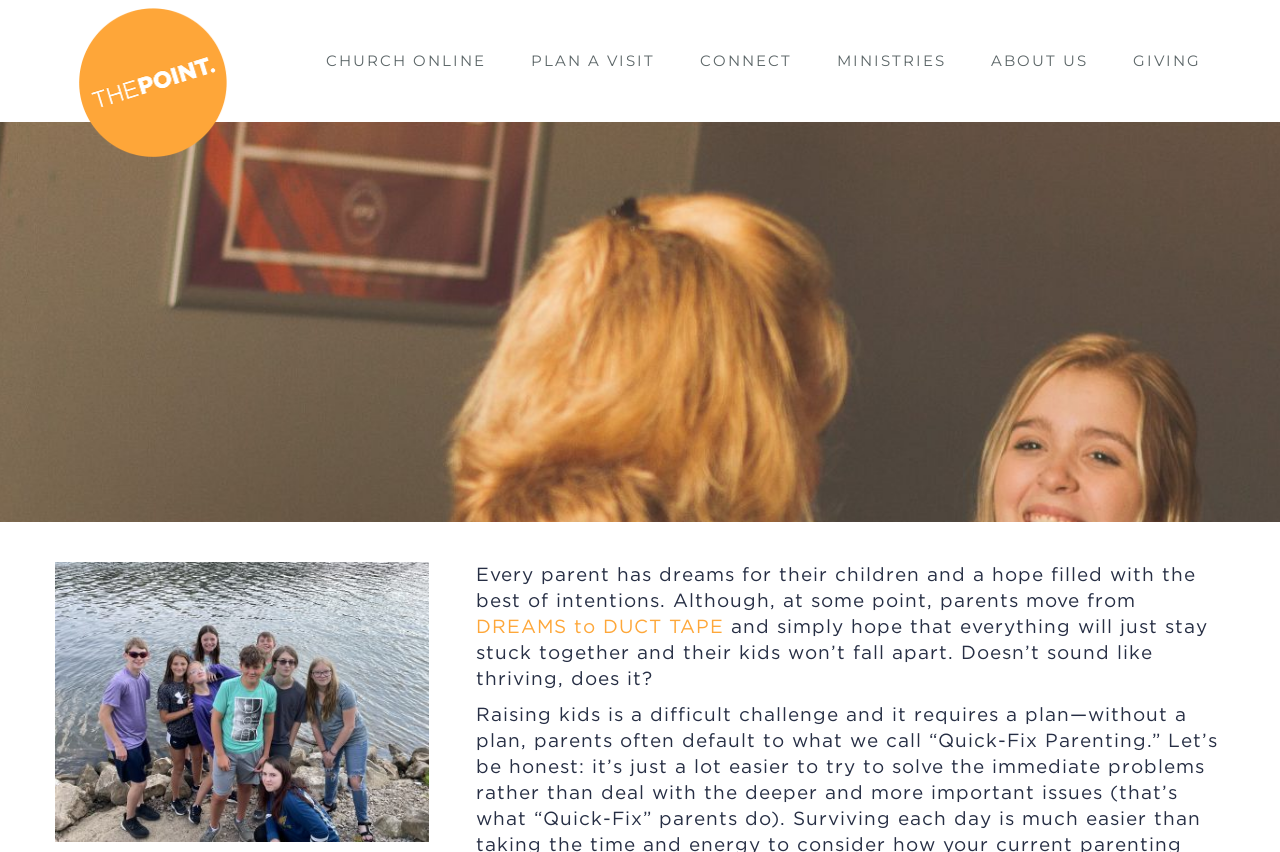Using the information shown in the image, answer the question with as much detail as possible: What is the logo of the website?

The logo is located at the top left corner of the webpage, and it is an image with the text 'The Point // Seymour, IN'.